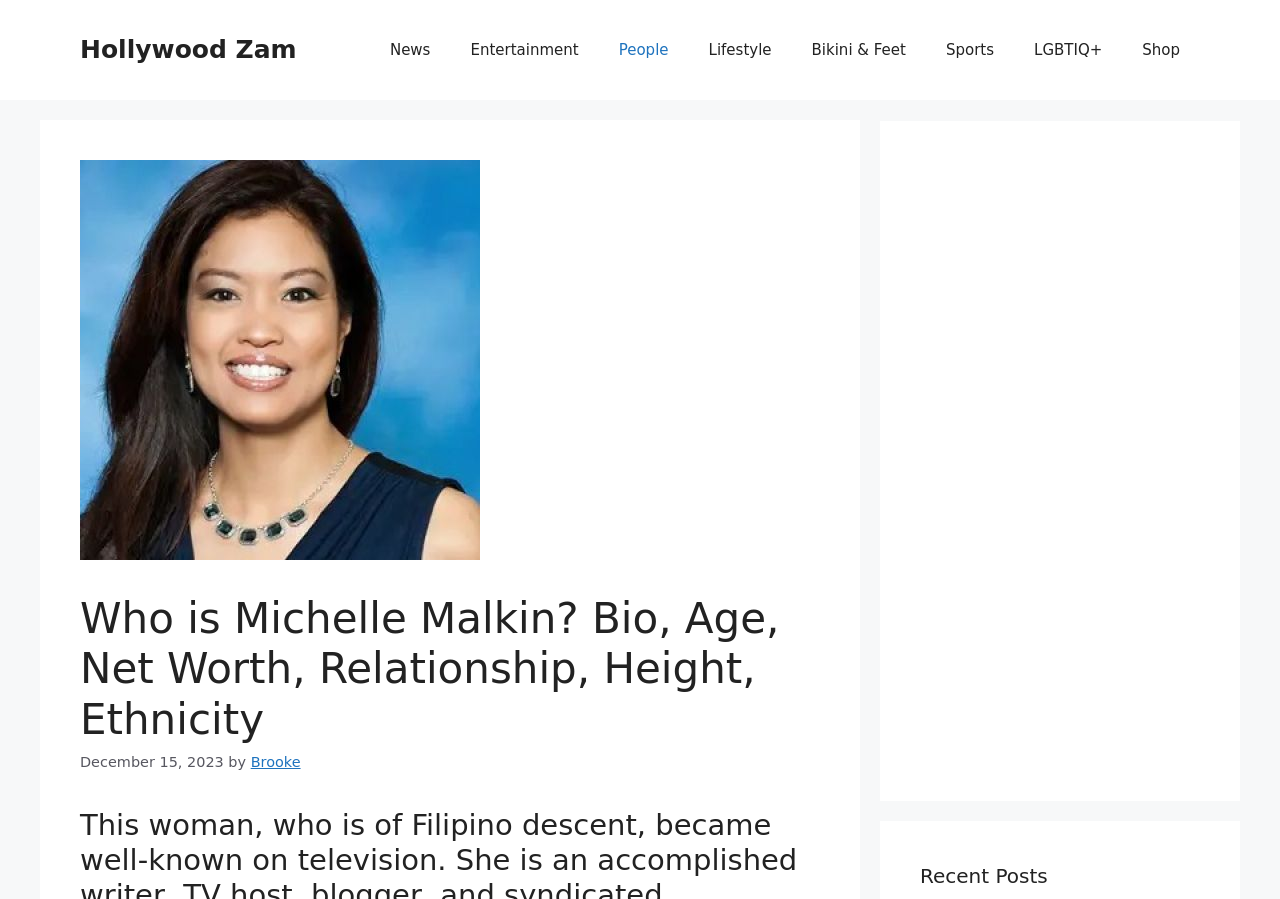Determine the bounding box coordinates (top-left x, top-left y, bottom-right x, bottom-right y) of the UI element described in the following text: People

[0.468, 0.022, 0.538, 0.089]